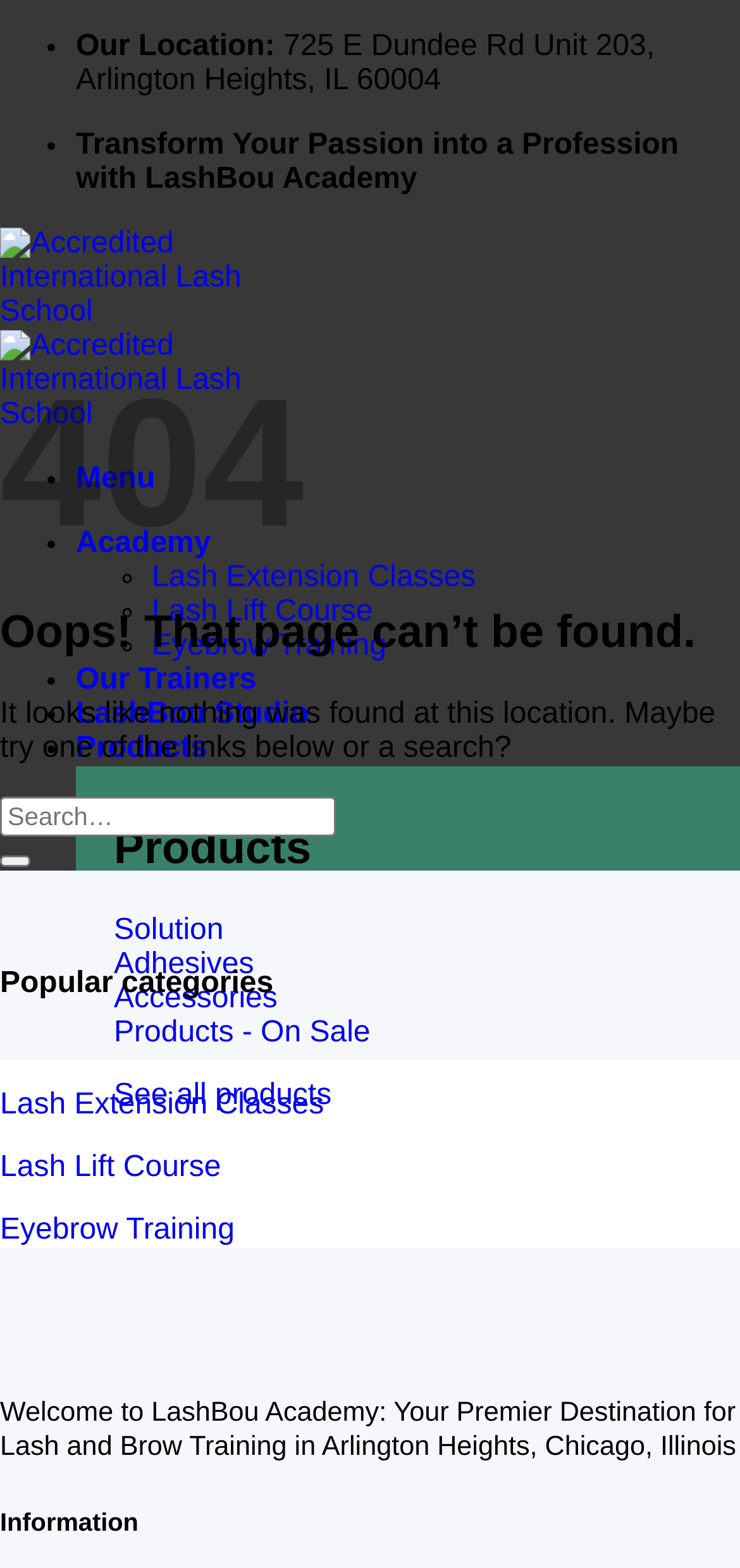Locate the heading on the webpage and return its text.

Oops! That page can’t be found.